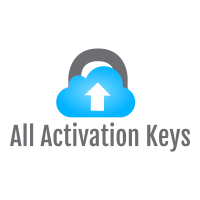What is integrated within the cloud?
Please craft a detailed and exhaustive response to the question.

The caption states that an upward arrow is integrated within the cloud, suggesting the functionality of uploading or managing activation keys online.